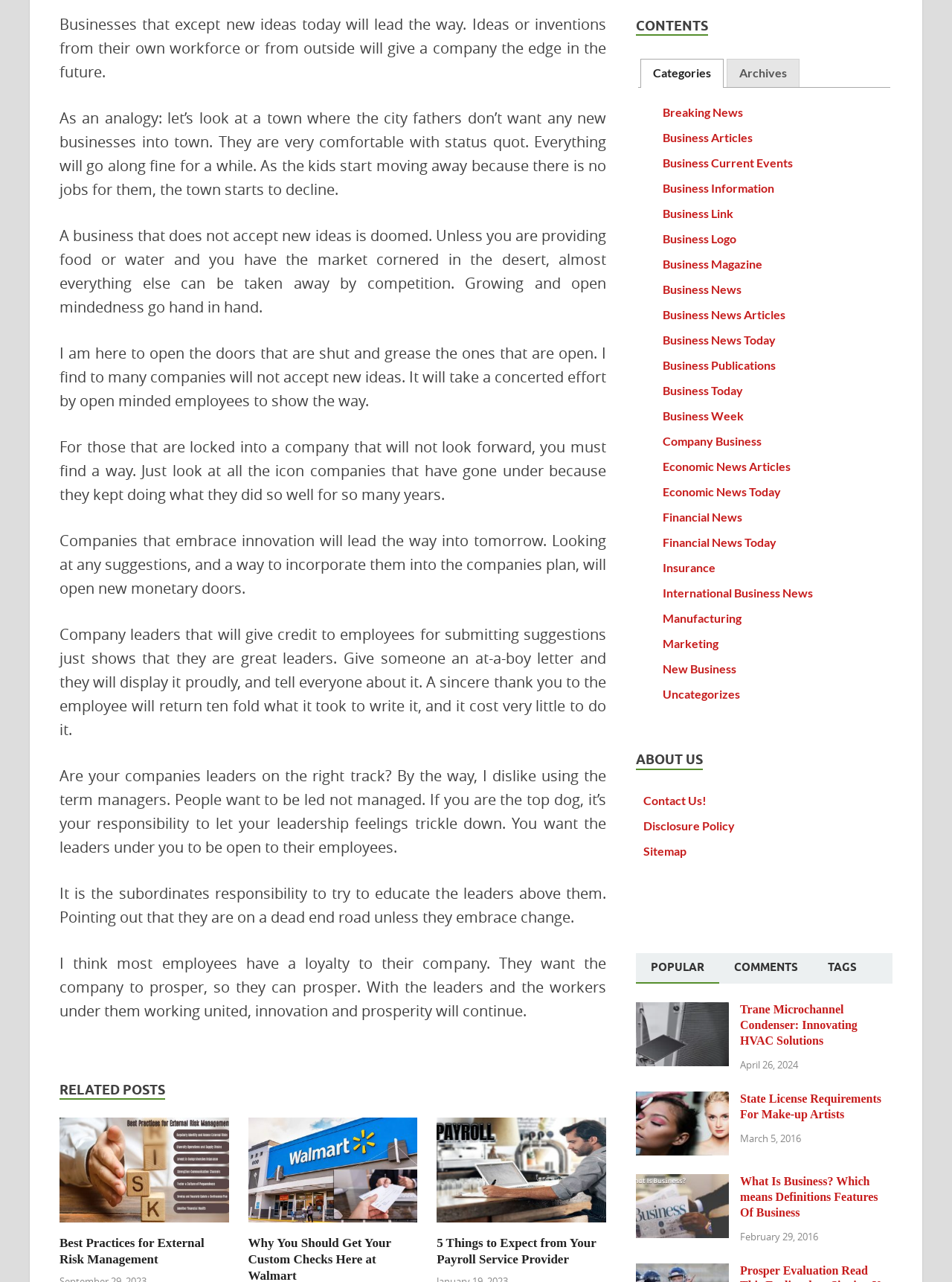Please specify the bounding box coordinates of the clickable region necessary for completing the following instruction: "Click on the 'Contact Us!' link". The coordinates must consist of four float numbers between 0 and 1, i.e., [left, top, right, bottom].

[0.676, 0.618, 0.742, 0.63]